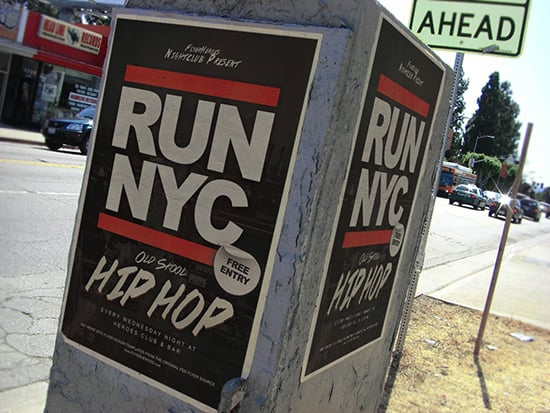What is the background of the poster?
Based on the image, answer the question with a single word or brief phrase.

Deep black